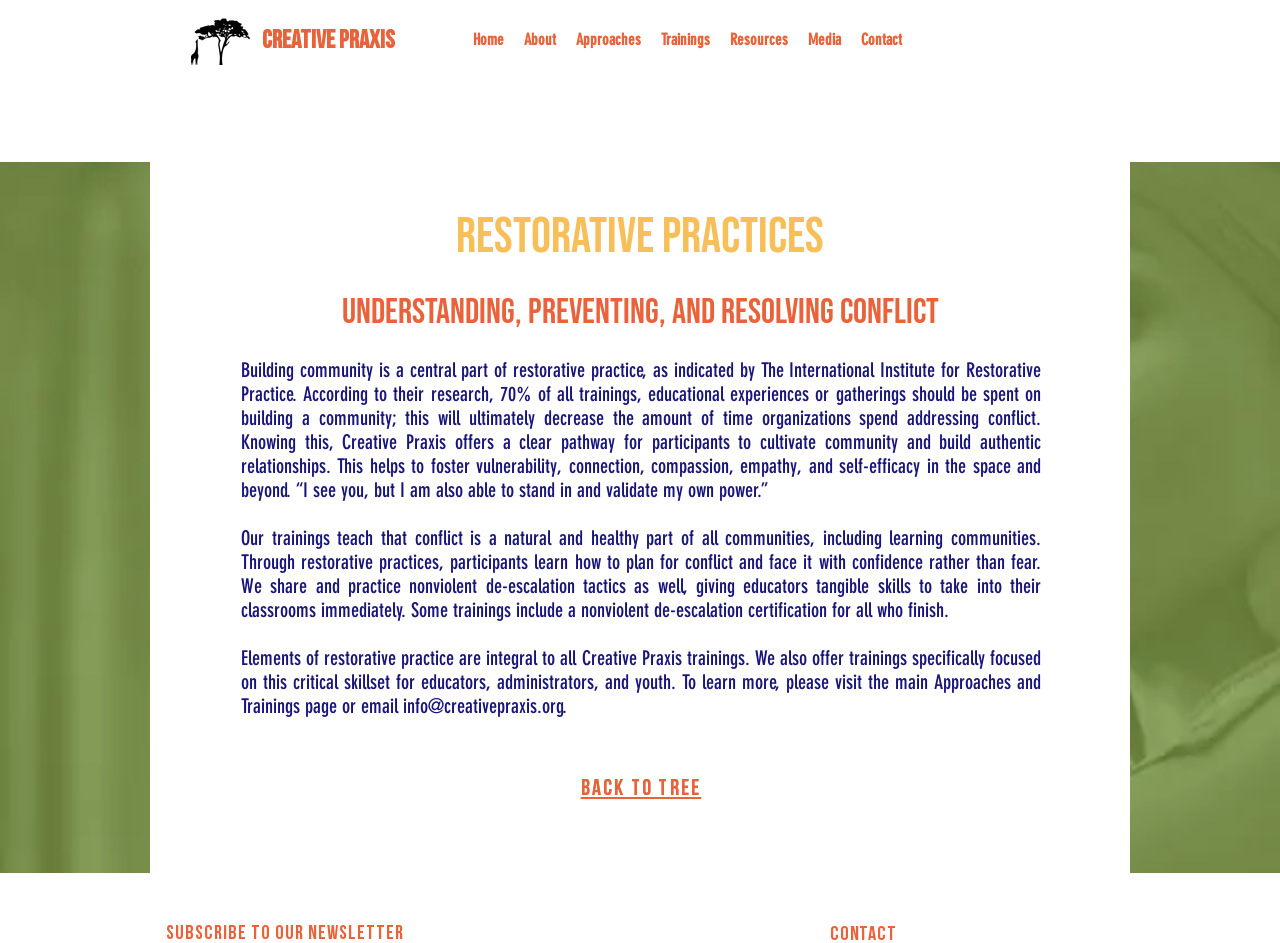Please specify the bounding box coordinates of the clickable region necessary for completing the following instruction: "Search for something". The coordinates must consist of four float numbers between 0 and 1, i.e., [left, top, right, bottom].

None